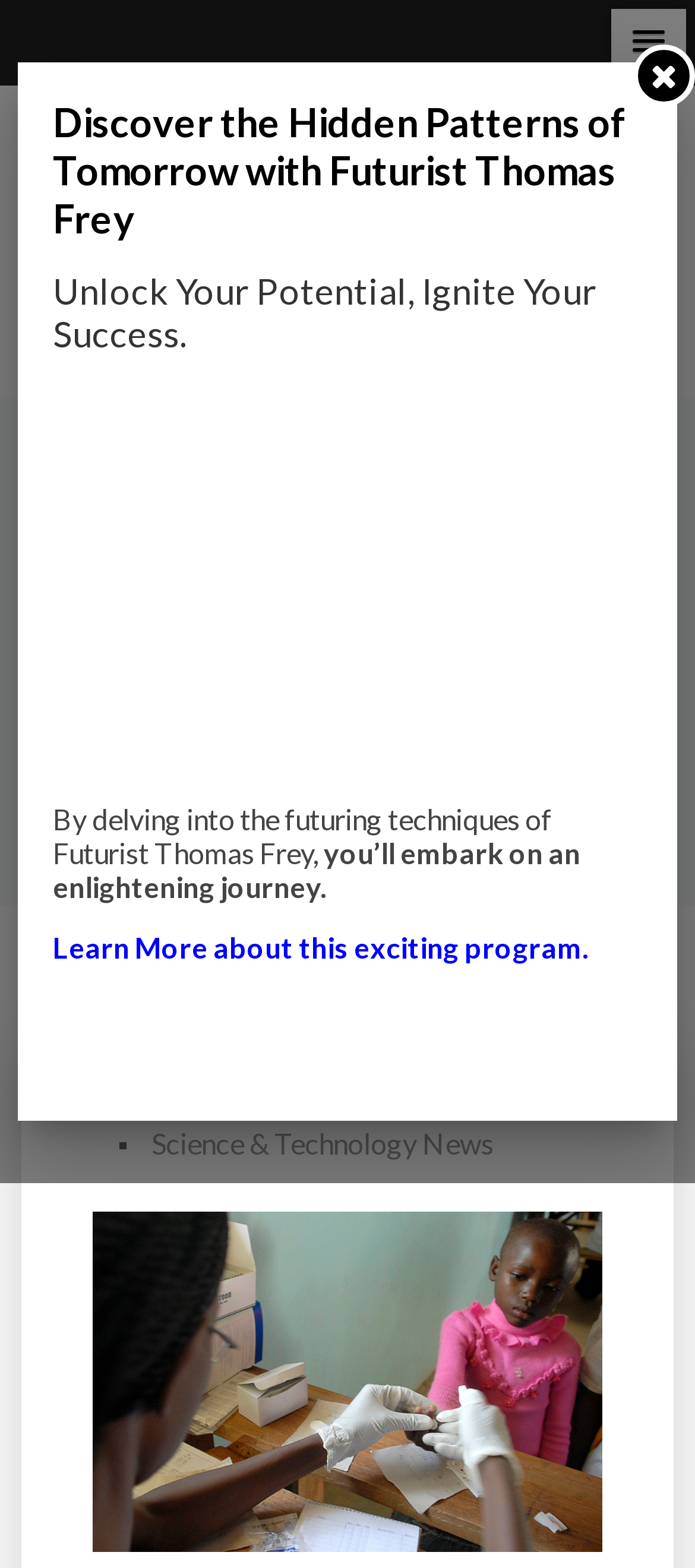What is the name of the futurist mentioned in the webpage?
Please describe in detail the information shown in the image to answer the question.

I determined the name of the futurist mentioned in the webpage by reading the static text element with the text 'Discover the Hidden Patterns of Tomorrow with Futurist Thomas Frey', which mentions Thomas Frey as a futurist.